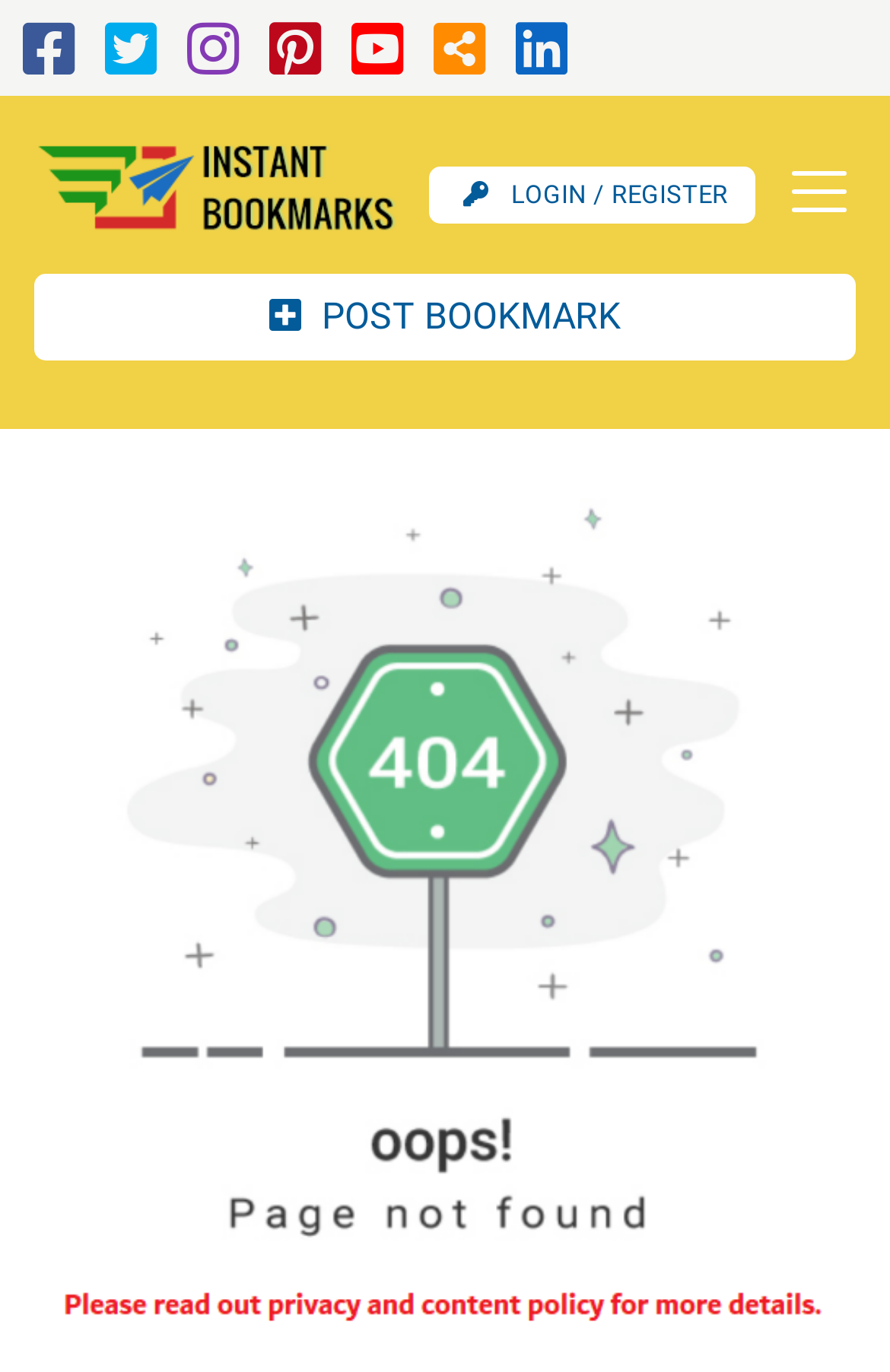Kindly determine the bounding box coordinates for the clickable area to achieve the given instruction: "Click the post bookmark button".

[0.038, 0.2, 0.962, 0.263]